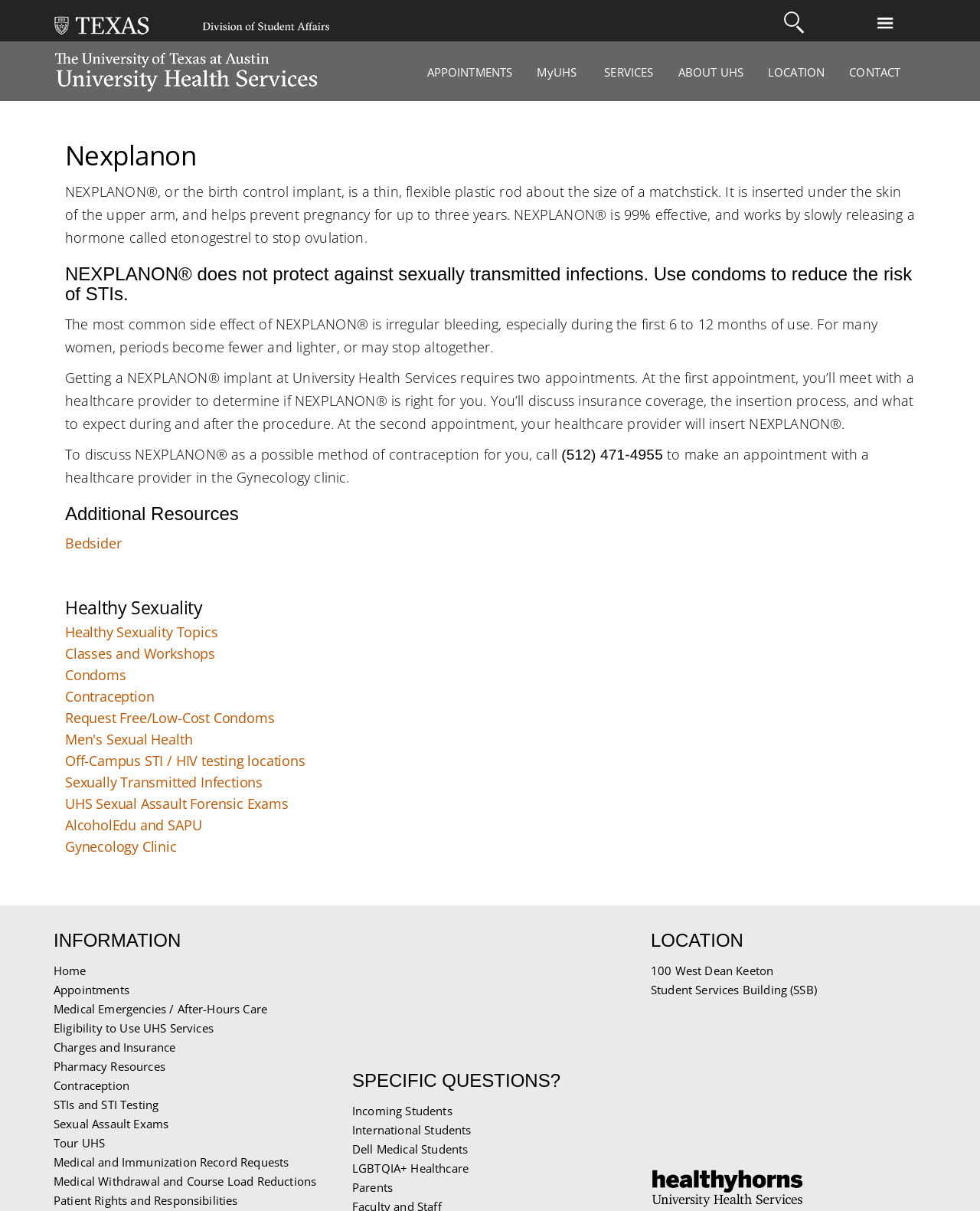Determine the bounding box for the UI element as described: "Dell Medical Students". The coordinates should be represented as four float numbers between 0 and 1, formatted as [left, top, right, bottom].

[0.359, 0.942, 0.478, 0.955]